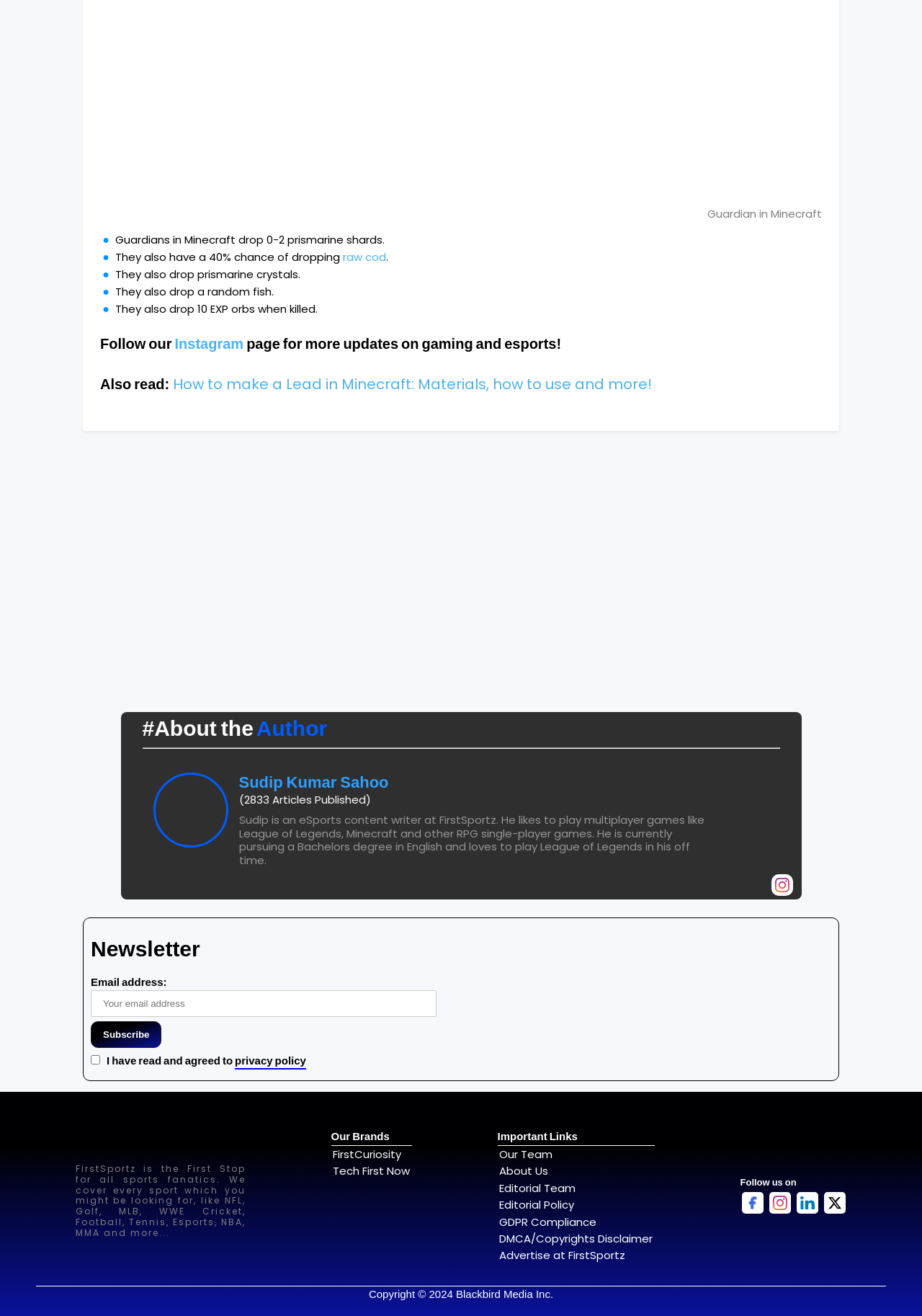Please indicate the bounding box coordinates of the element's region to be clicked to achieve the instruction: "Subscribe to the newsletter". Provide the coordinates as four float numbers between 0 and 1, i.e., [left, top, right, bottom].

[0.098, 0.776, 0.175, 0.796]